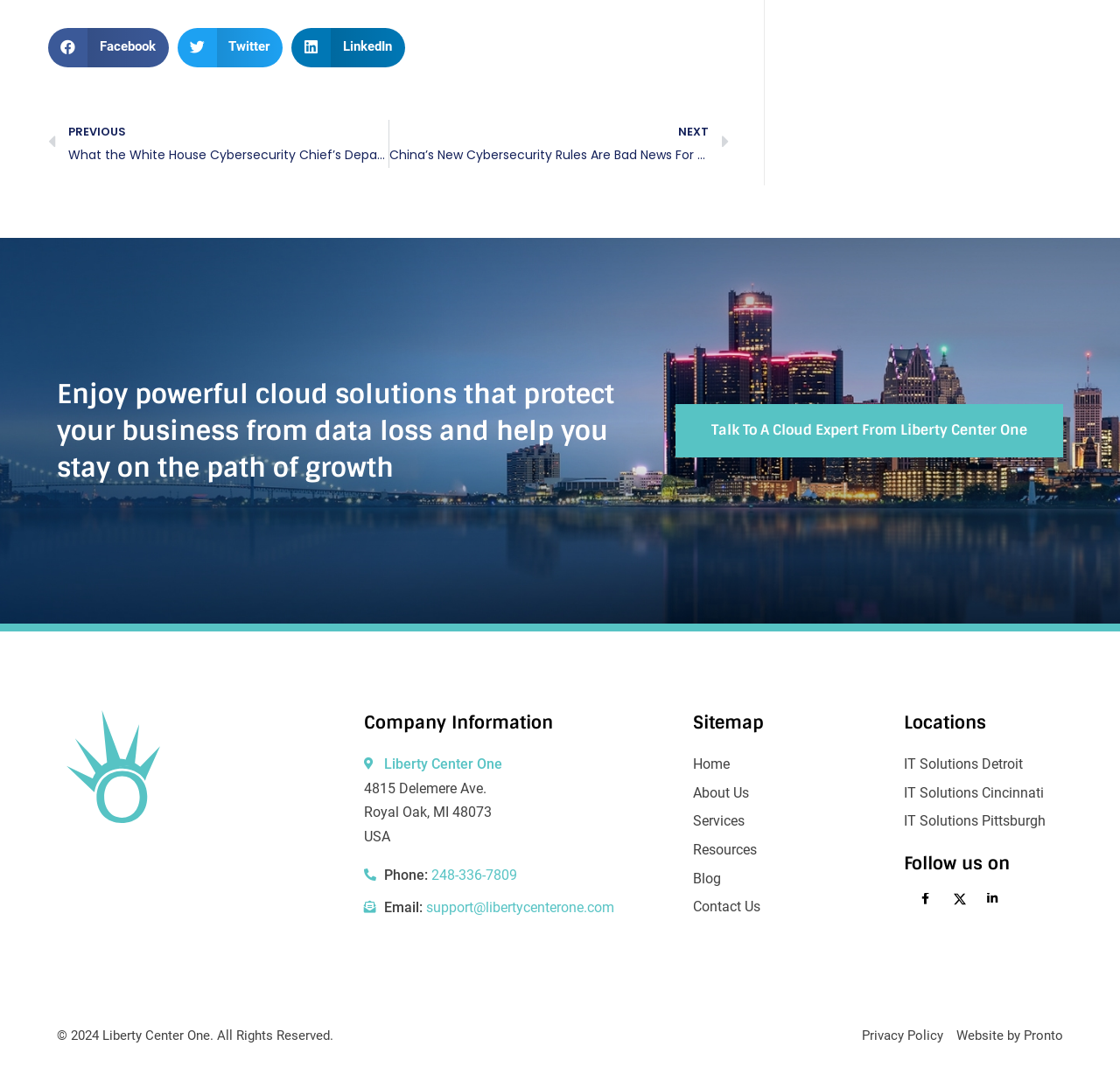Locate the bounding box for the described UI element: "Privacy Policy". Ensure the coordinates are four float numbers between 0 and 1, formatted as [left, top, right, bottom].

[0.77, 0.954, 0.842, 0.976]